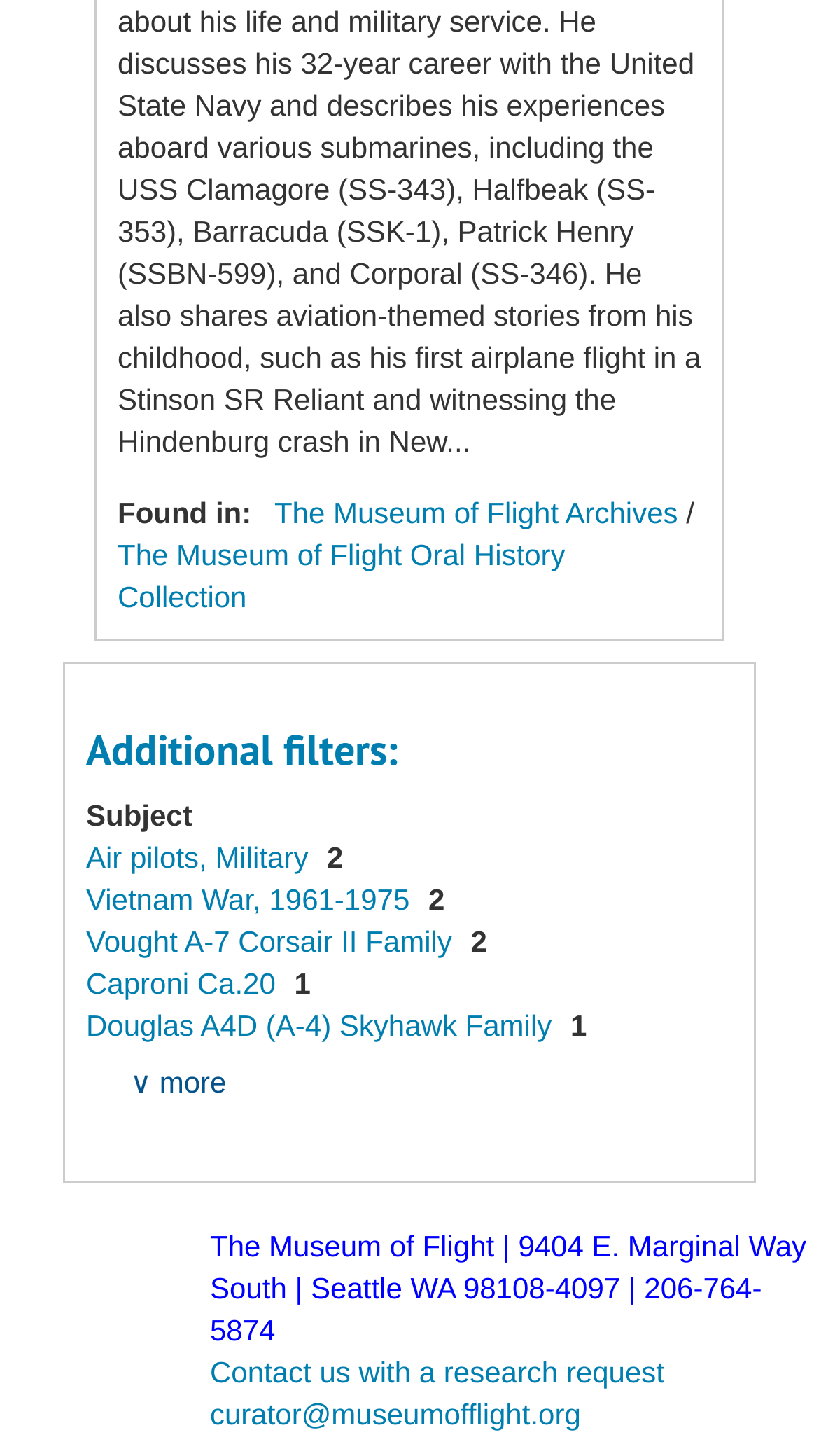Identify the bounding box coordinates of the region that needs to be clicked to carry out this instruction: "Contact us with a research request". Provide these coordinates as four float numbers ranging from 0 to 1, i.e., [left, top, right, bottom].

[0.256, 0.931, 0.811, 0.954]